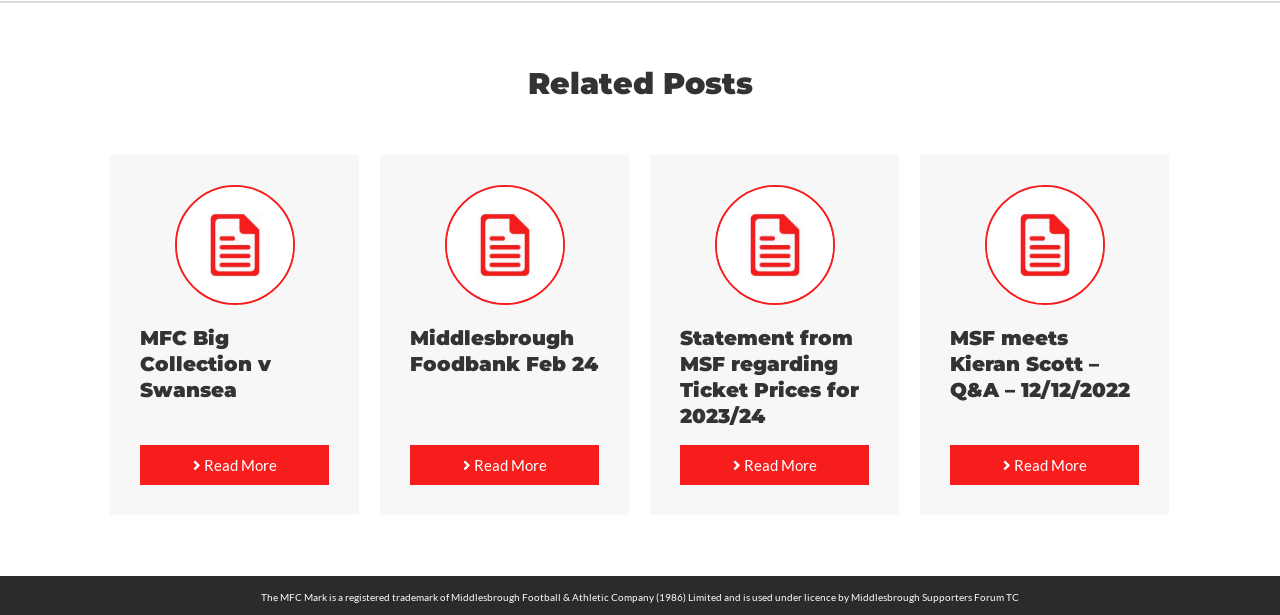What is the theme of the related posts?
Based on the image, answer the question with as much detail as possible.

By examining the titles of the related posts, I can see that they are all related to Middlesbrough FC, a football club. The posts have titles such as 'MFC Big Collection v Swansea' and 'Statement from MSF regarding Ticket Prices for 2023/24', which suggest that the theme of the related posts is Middlesbrough FC.